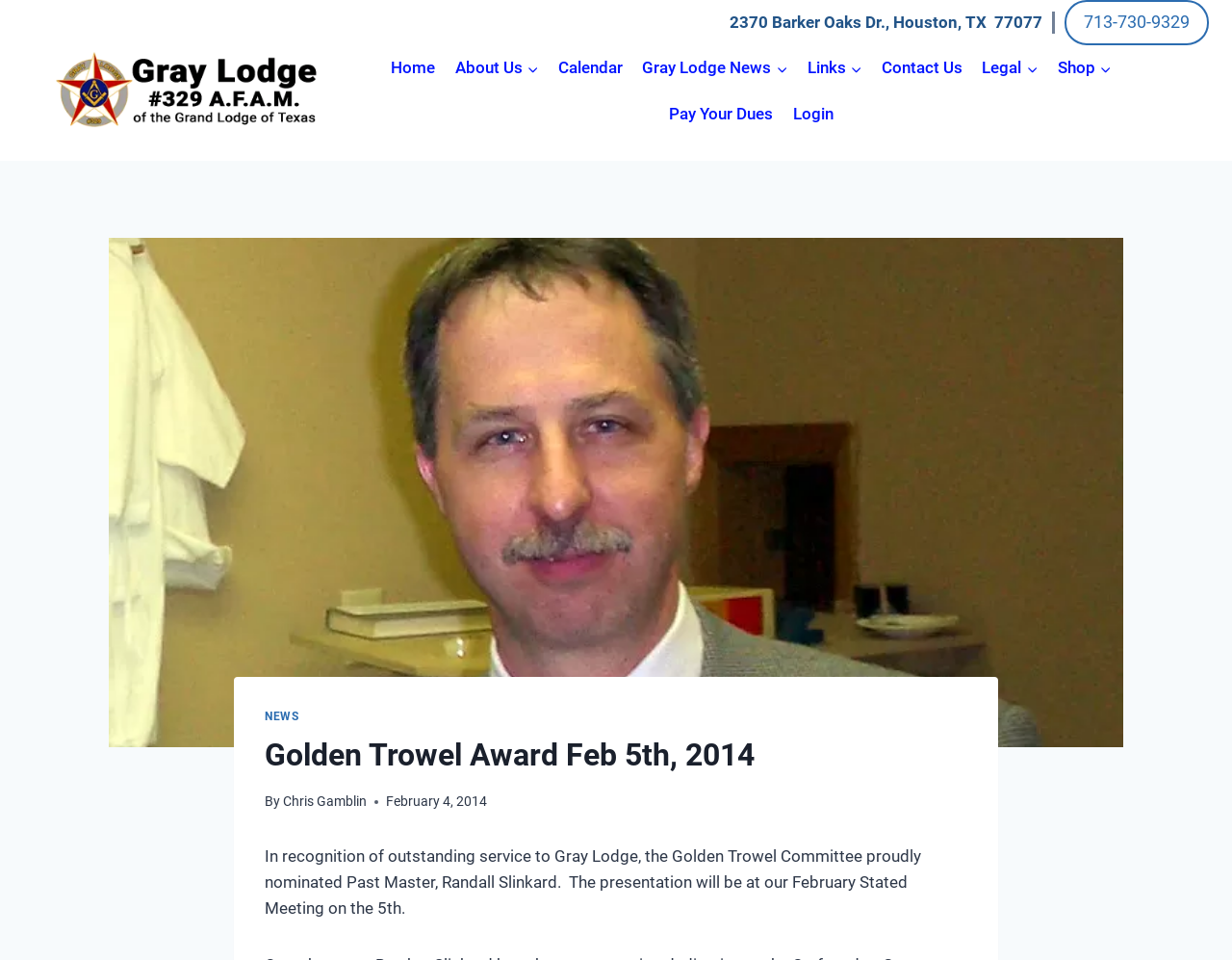Please determine the bounding box coordinates of the element to click in order to execute the following instruction: "Call the phone number". The coordinates should be four float numbers between 0 and 1, specified as [left, top, right, bottom].

[0.864, 0.0, 0.981, 0.047]